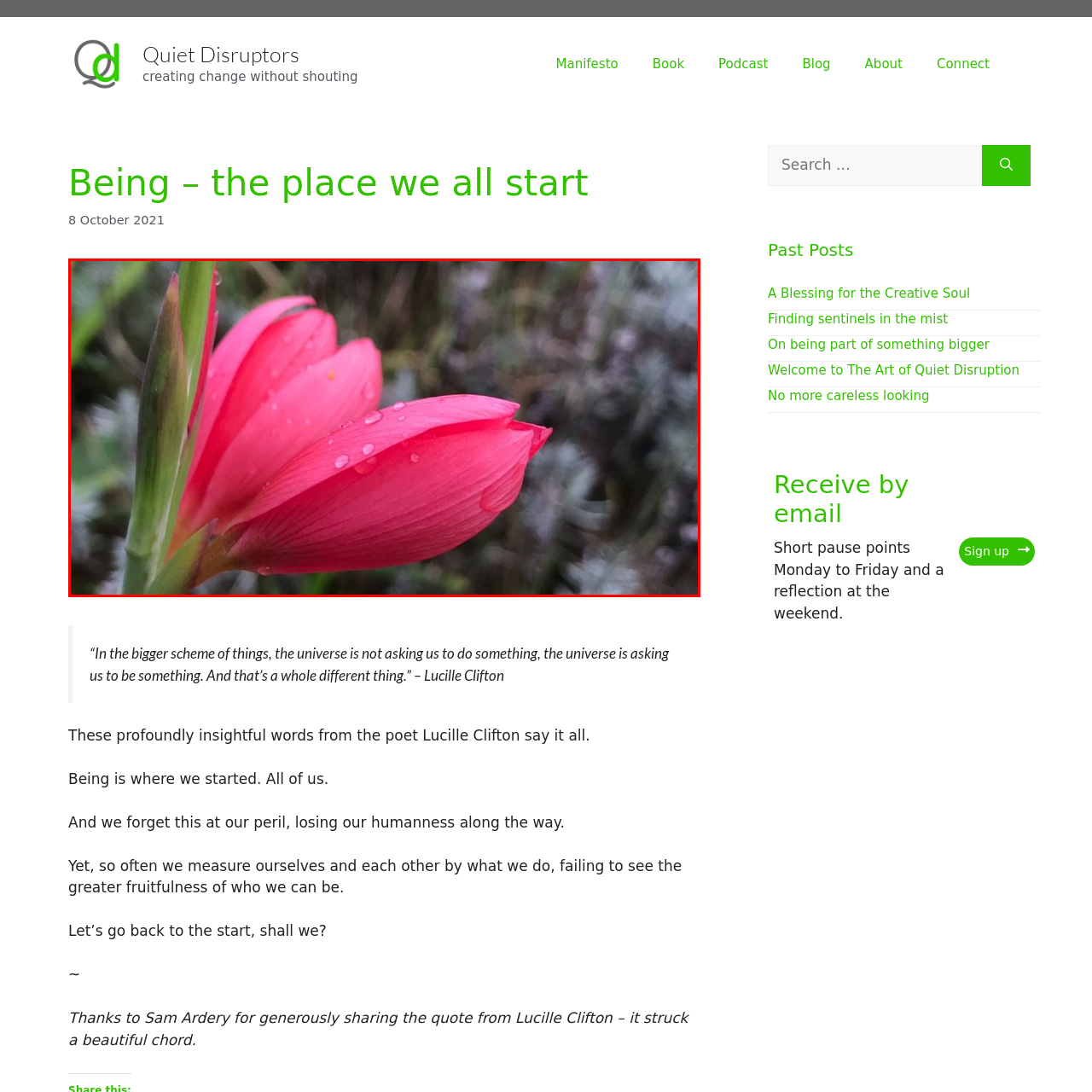What is the background color of the image?
Direct your attention to the image encased in the red bounding box and answer the question thoroughly, relying on the visual data provided.

The caption describes the background as 'blurred, lush green and purple', suggesting a natural habitat that contrasts with the flowers.